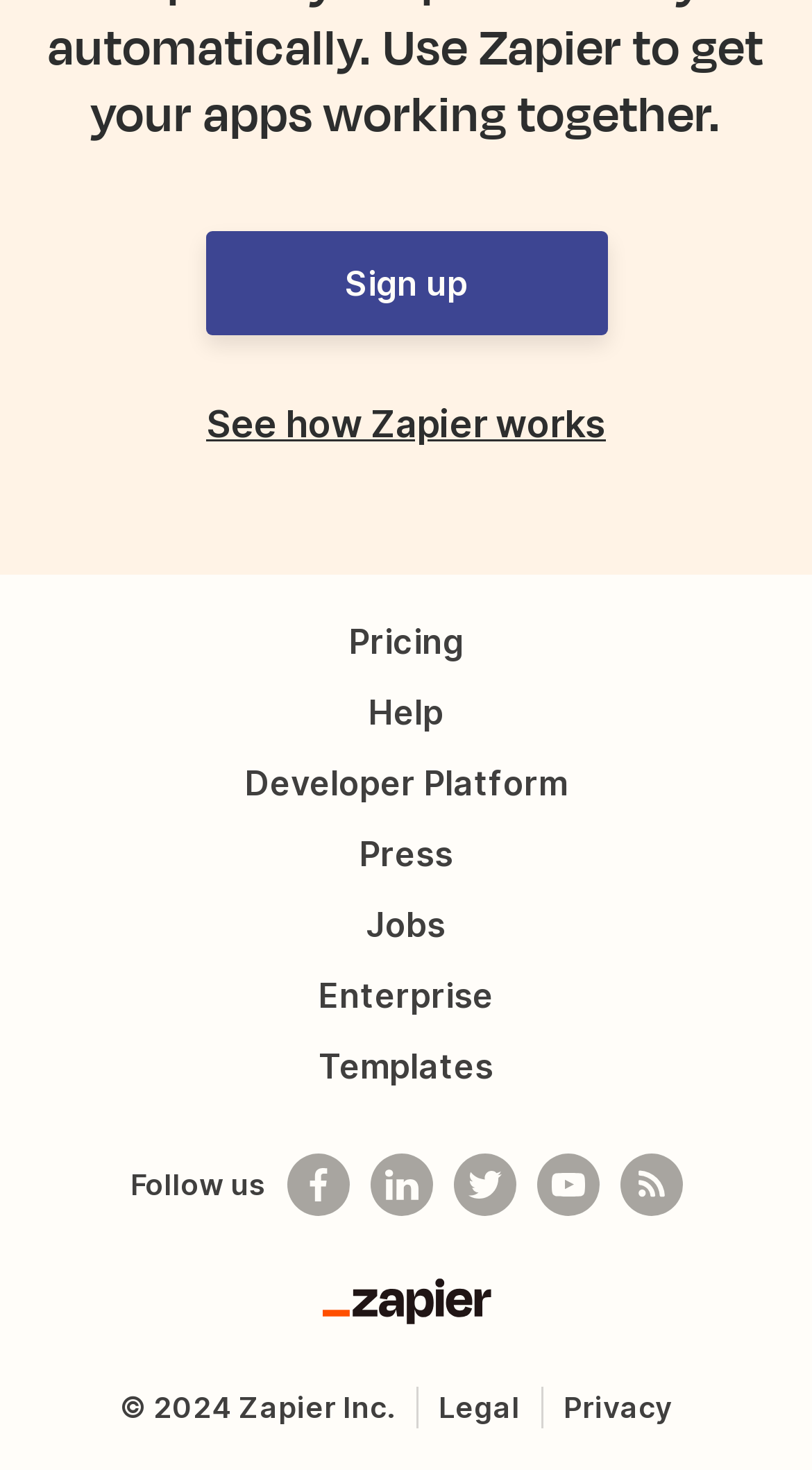What is the company name?
Identify the answer in the screenshot and reply with a single word or phrase.

Zapier